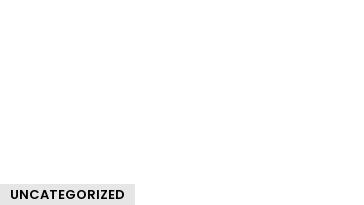What is the purpose of the image?
Based on the image, provide a one-word or brief-phrase response.

Illustrative element